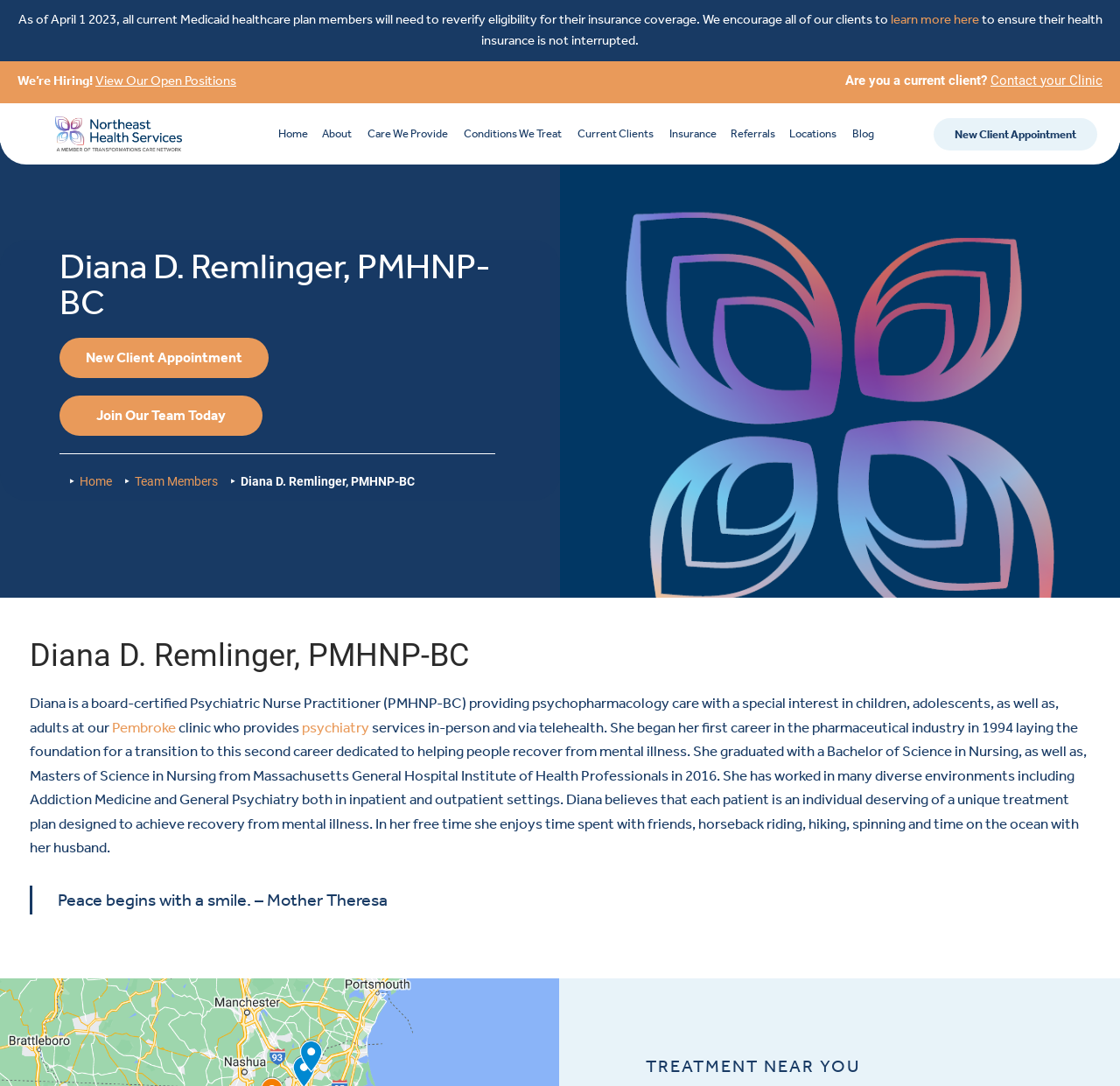Find the bounding box coordinates for the UI element that matches this description: "Care We Provide".

[0.322, 0.115, 0.408, 0.131]